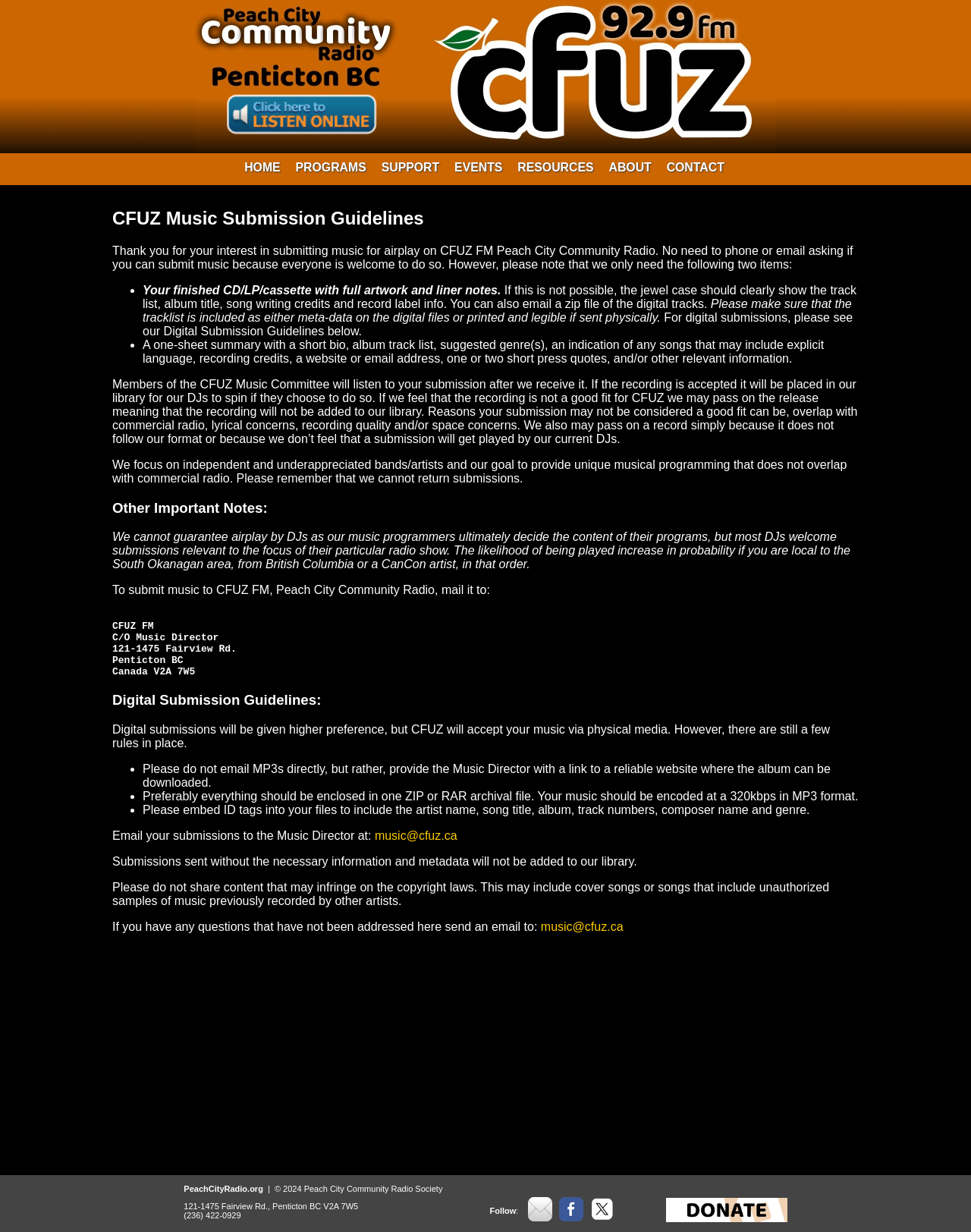Please find the bounding box coordinates for the clickable element needed to perform this instruction: "click PROGRAMS".

[0.297, 0.124, 0.385, 0.148]